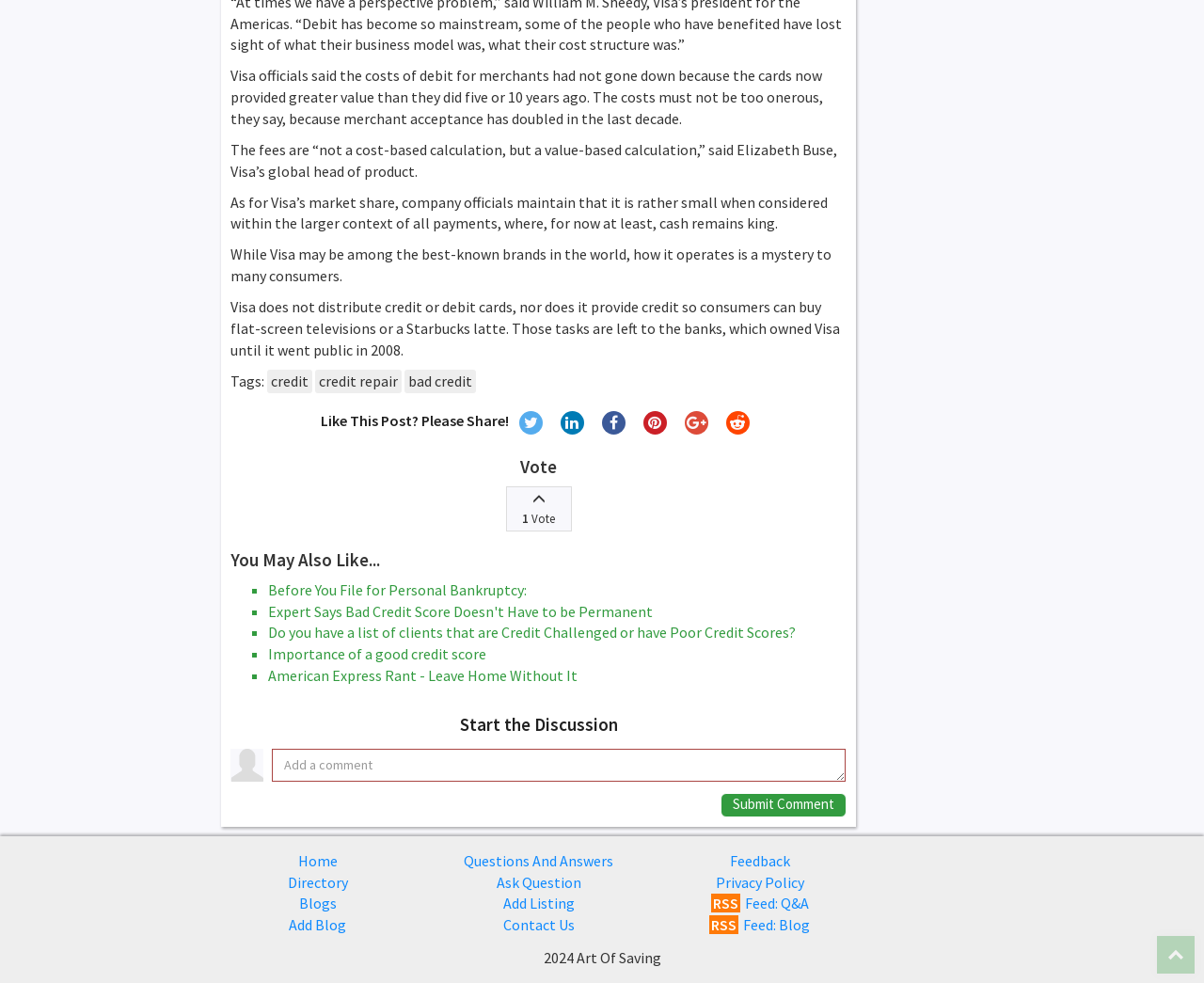Give a one-word or short-phrase answer to the following question: 
What is the name of the website?

Art Of Saving